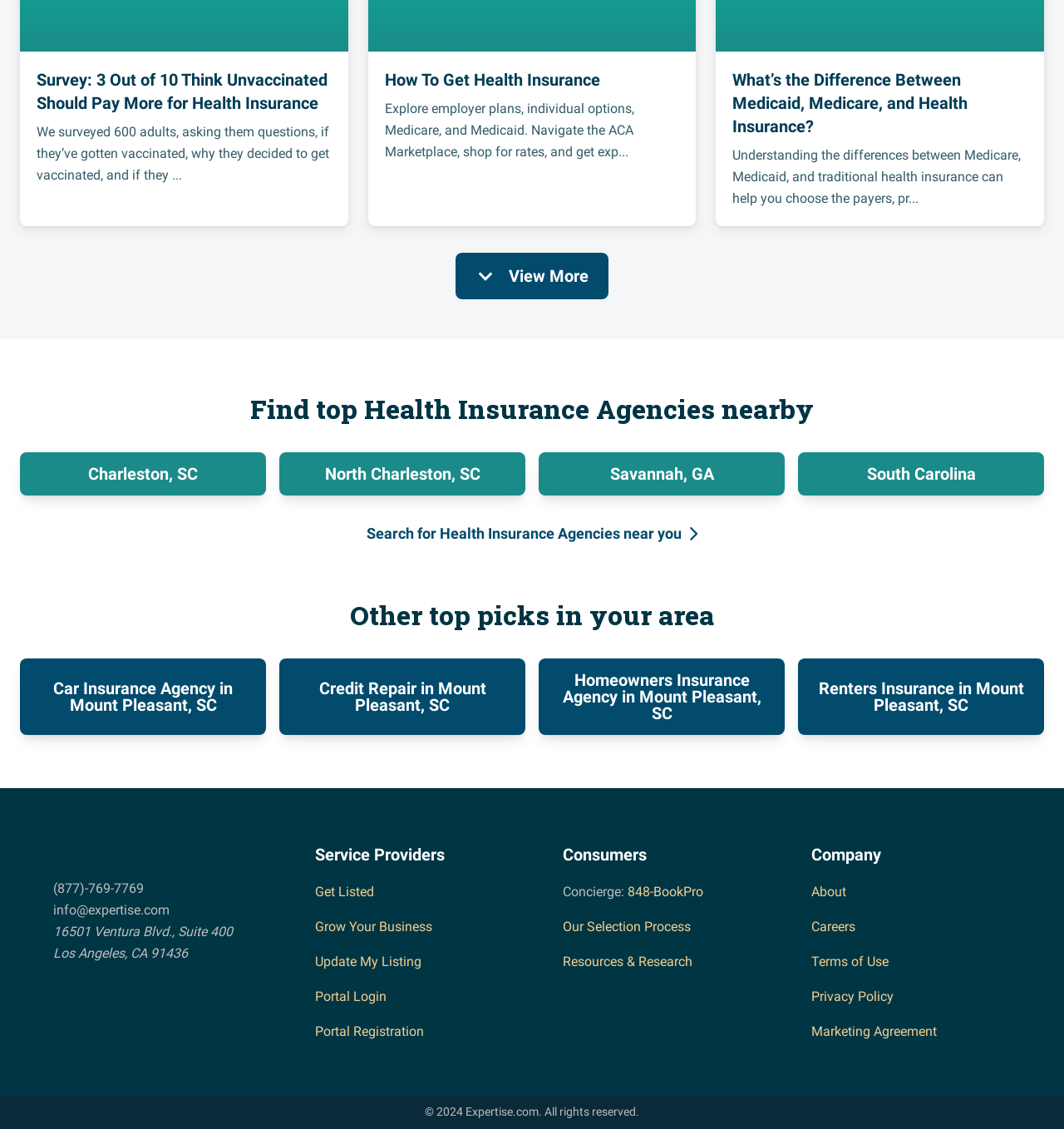Locate the bounding box of the UI element defined by this description: "South Carolina". The coordinates should be given as four float numbers between 0 and 1, formatted as [left, top, right, bottom].

[0.75, 0.4, 0.981, 0.439]